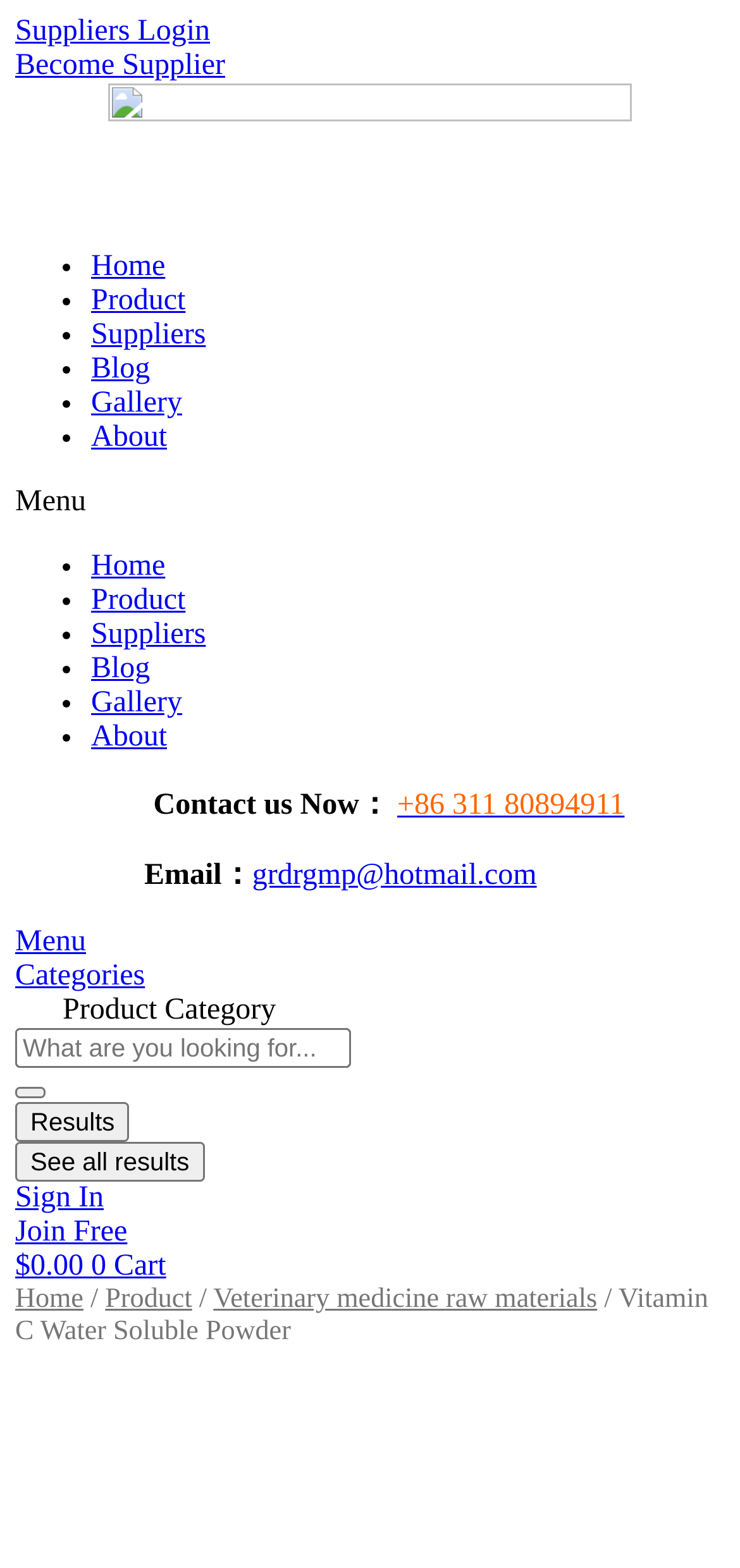Identify the bounding box for the UI element specified in this description: "Become Supplier". The coordinates must be four float numbers between 0 and 1, formatted as [left, top, right, bottom].

[0.021, 0.031, 0.304, 0.052]